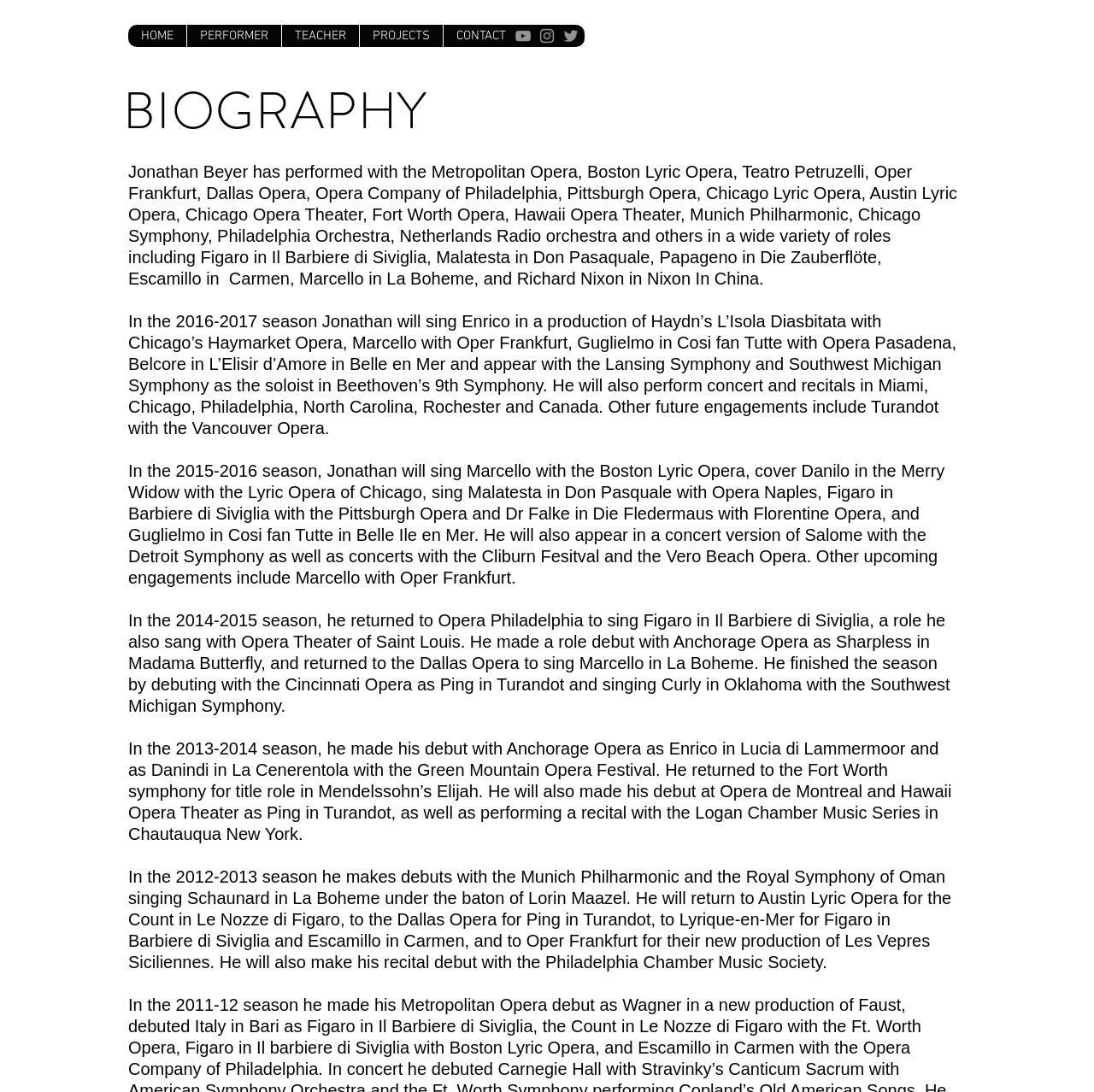Using the information in the image, give a detailed answer to the following question: What is the performer's name?

The performer's name is mentioned in the biography section of the webpage, which provides a detailed description of his performances and engagements.